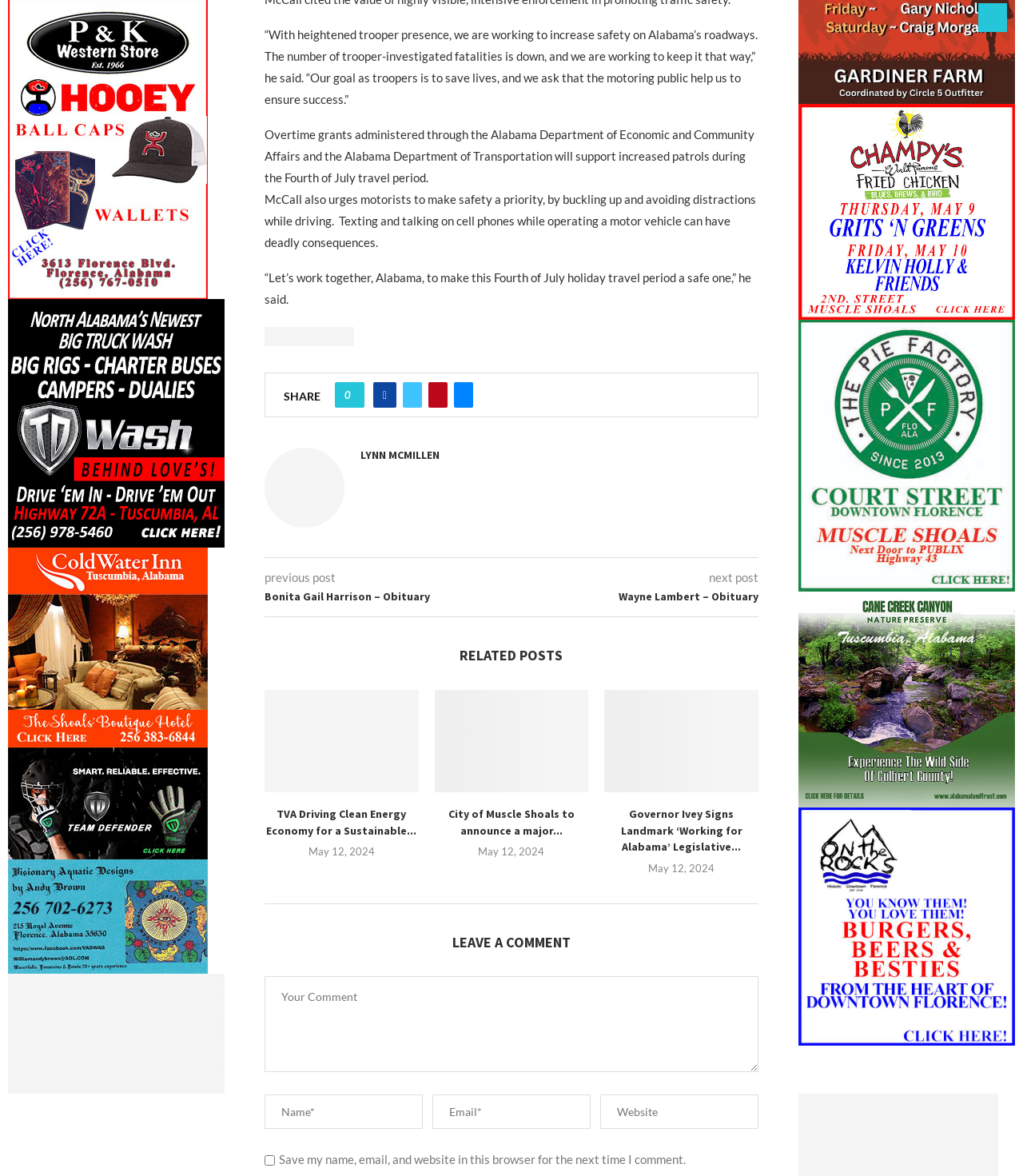What is the main topic of the webpage?
Using the image, elaborate on the answer with as much detail as possible.

The webpage appears to be discussing safety on Alabama's roadways, as indicated by the quotes from Lynn McMillen, and the mention of trooper-investigated fatalities and safety measures during the Fourth of July travel period.